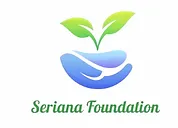Provide a one-word or short-phrase response to the question:
What is the main theme of the organization?

environmental and humanitarian causes